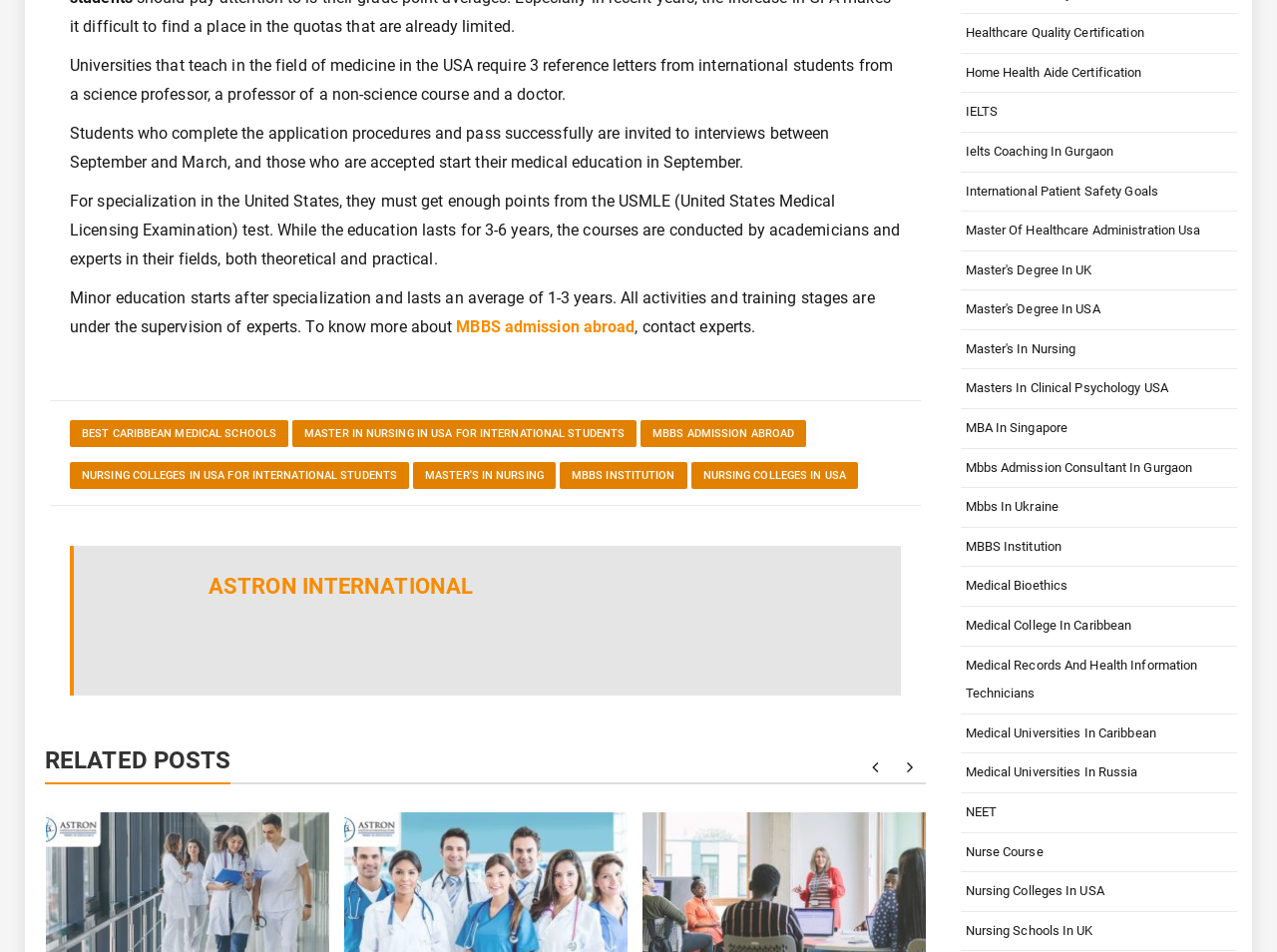Refer to the image and provide an in-depth answer to the question: 
What is the duration of minor education?

The text states that minor education starts after specialization and lasts an average of 1-3 years, indicating that it is a post-specialization educational program.